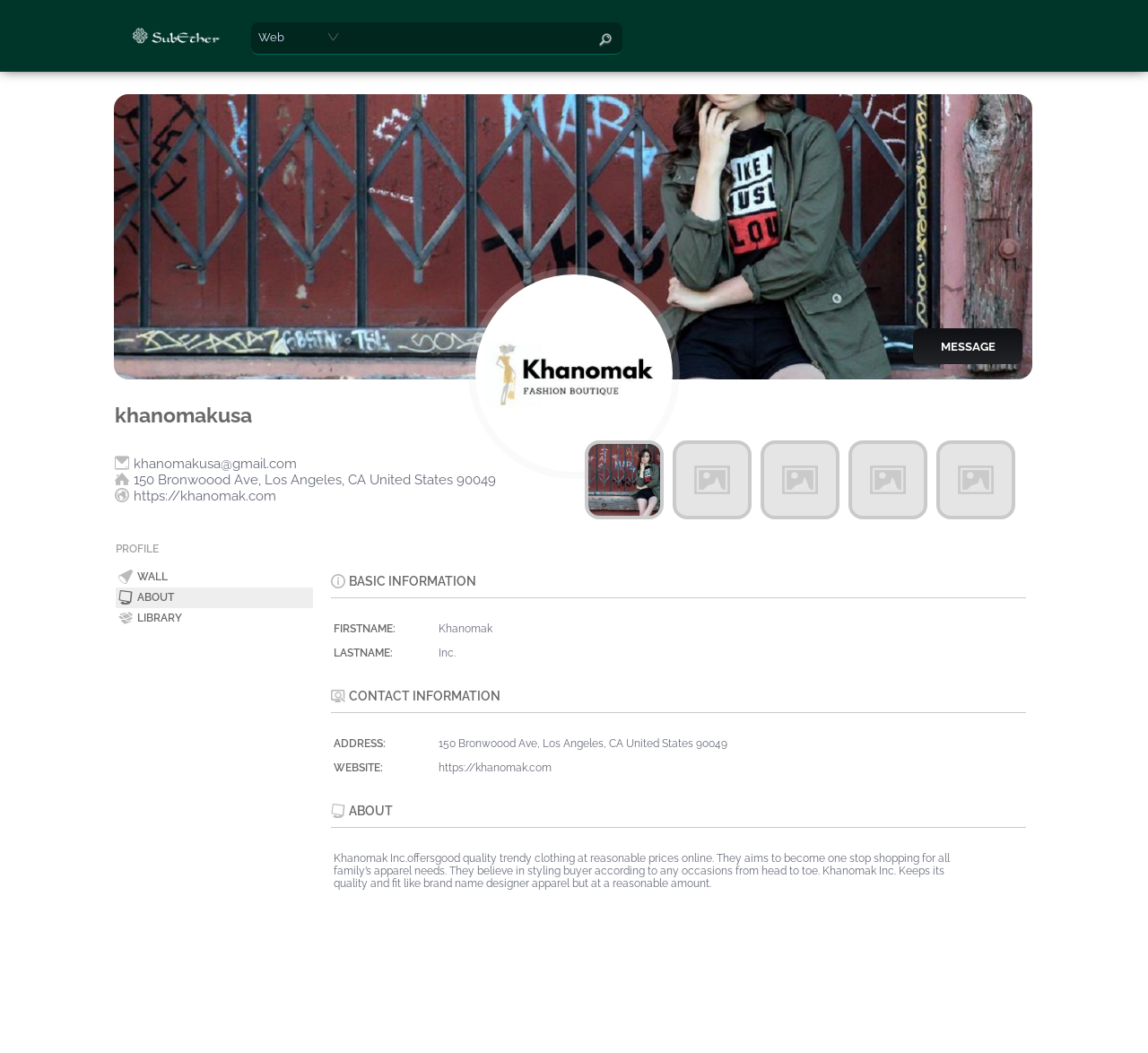Determine the bounding box for the HTML element described here: "About". The coordinates should be given as [left, top, right, bottom] with each number being a float between 0 and 1.

[0.103, 0.56, 0.27, 0.578]